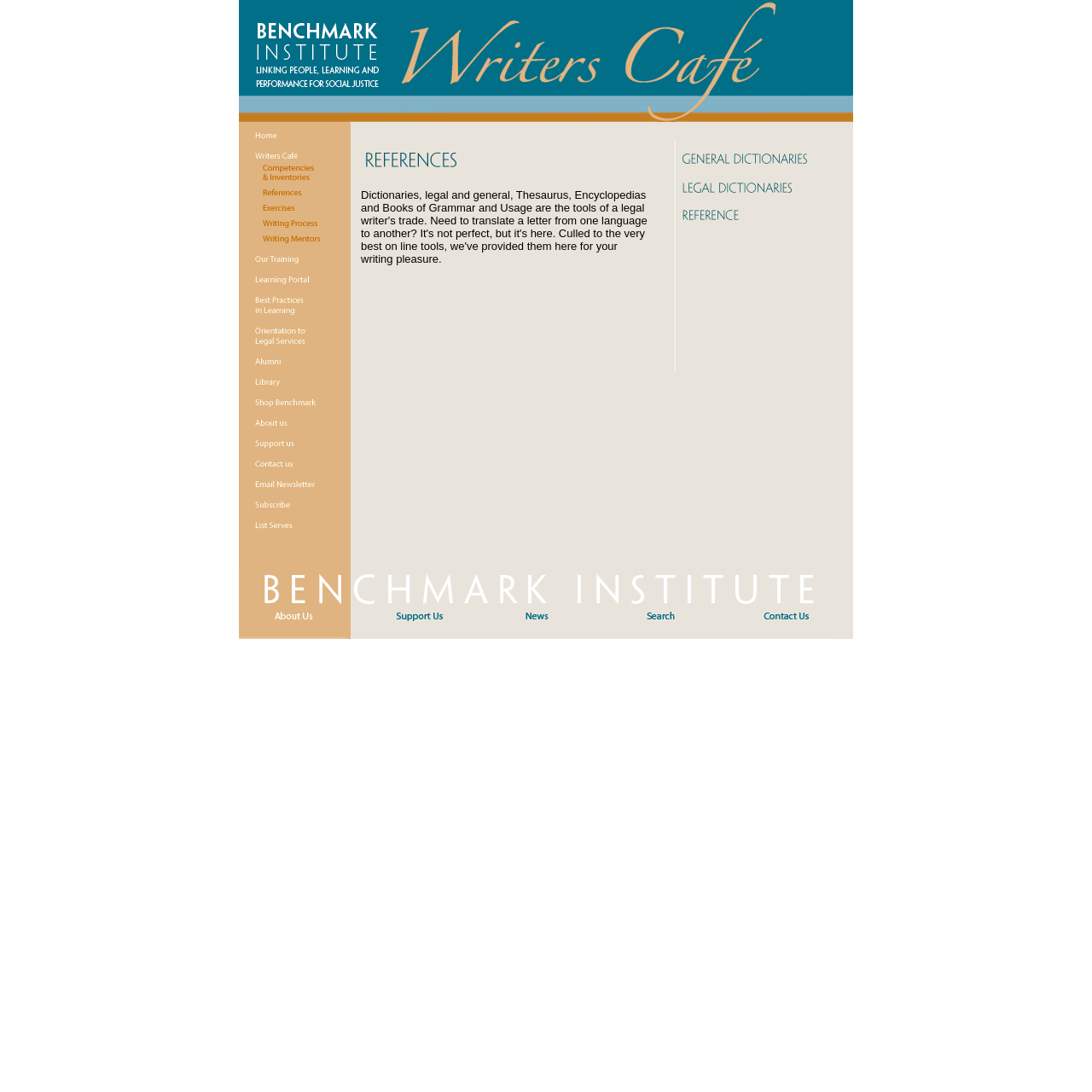Using the details in the image, give a detailed response to the question below:
How many rows are in the table at [0.219, 0.112, 0.781, 0.585]?

The table has two rows, each containing a gridcell with an image and a gridcell with text. The rows are stacked vertically, with the first row containing an image and a description of the writing tools, and the second row containing another image.